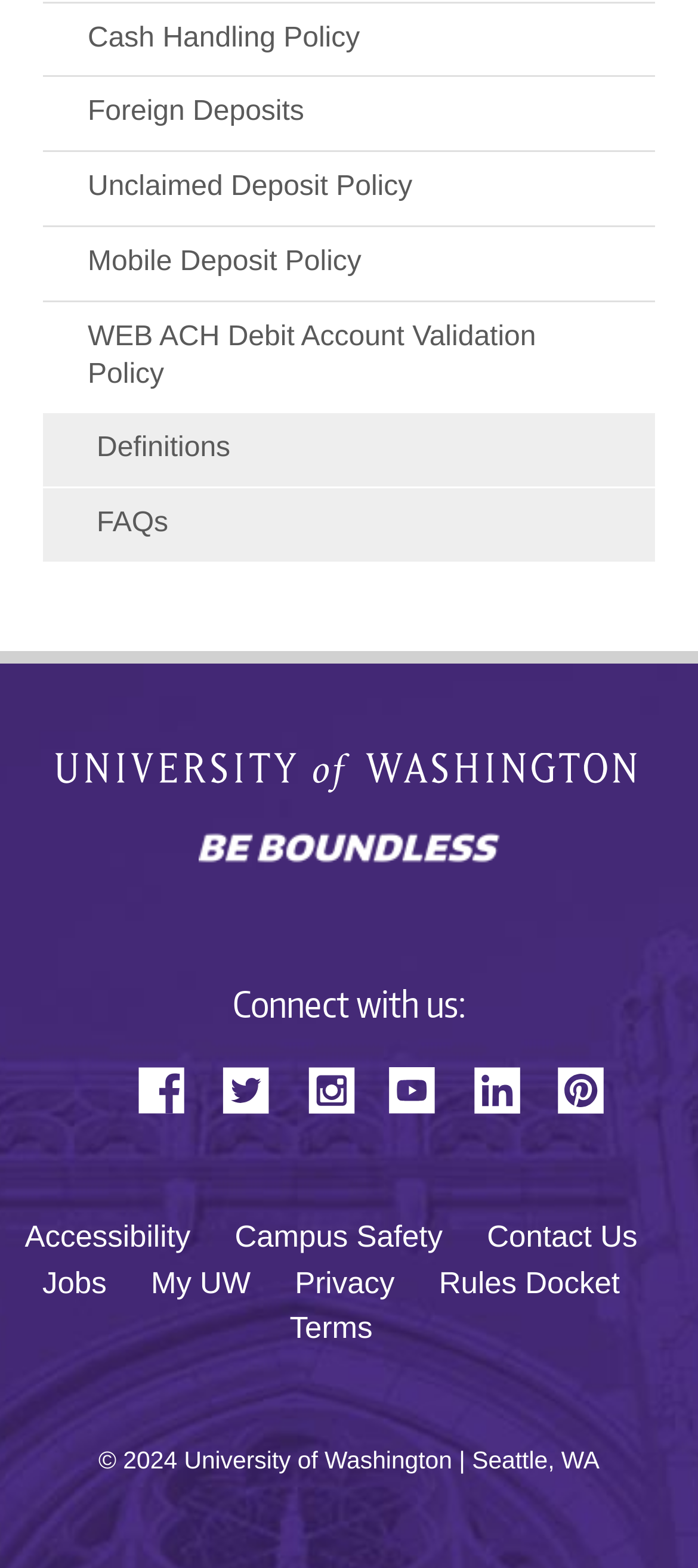Using the given element description, provide the bounding box coordinates (top-left x, top-left y, bottom-right x, bottom-right y) for the corresponding UI element in the screenshot: Cash Handling Policy

[0.062, 0.002, 0.938, 0.048]